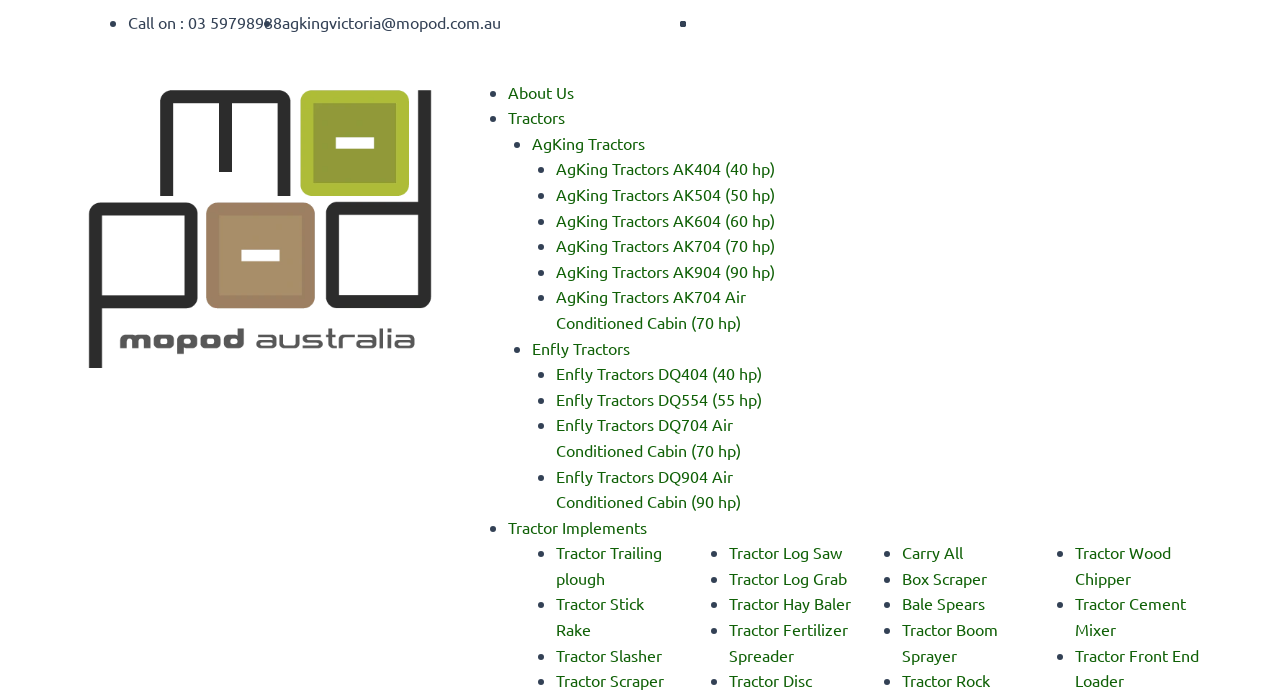Look at the image and write a detailed answer to the question: 
What is the last tractor implement listed?

I scrolled down to the bottom of the list of tractor implements and found the last one, which is 'Tractor Front End Loader'.